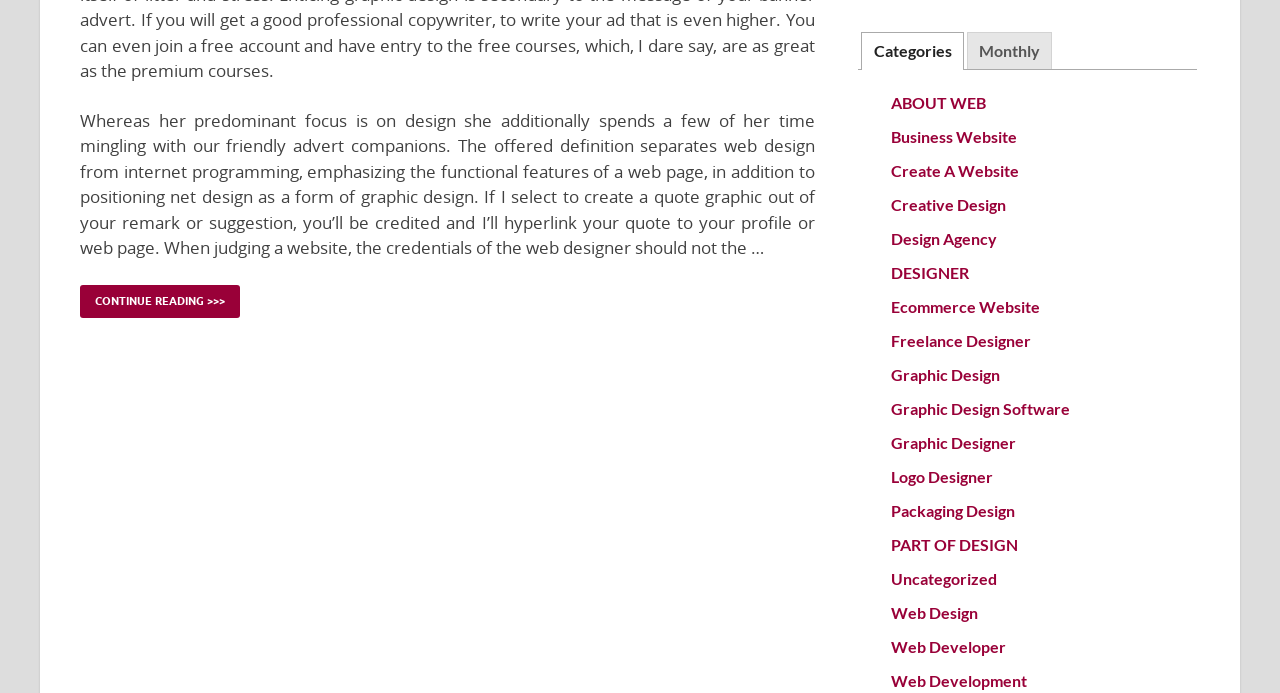Reply to the question with a single word or phrase:
What is the position of the link 'Web Design'?

Bottom left